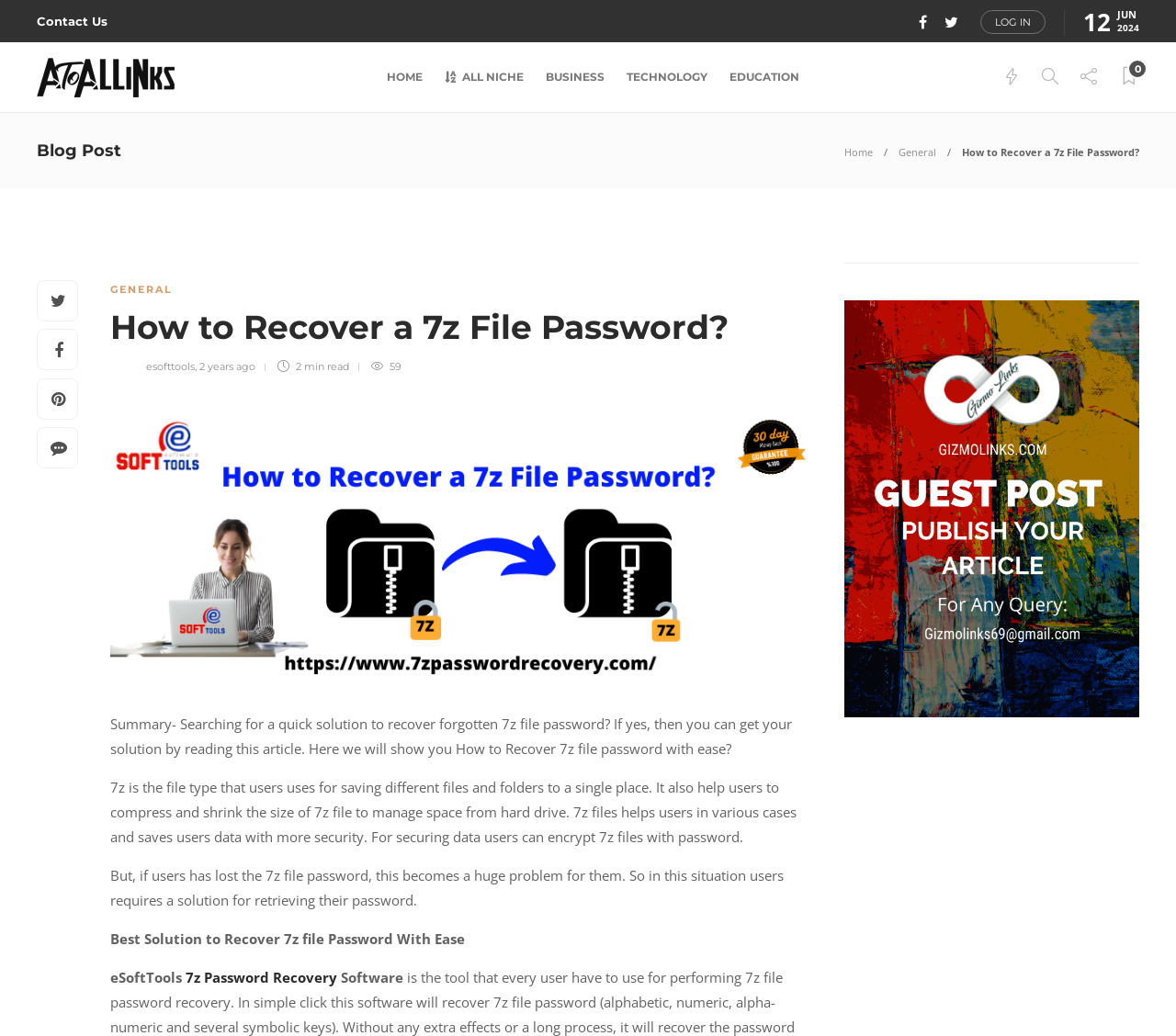How long does it take to read the article?
Please provide a single word or phrase based on the screenshot.

2 min